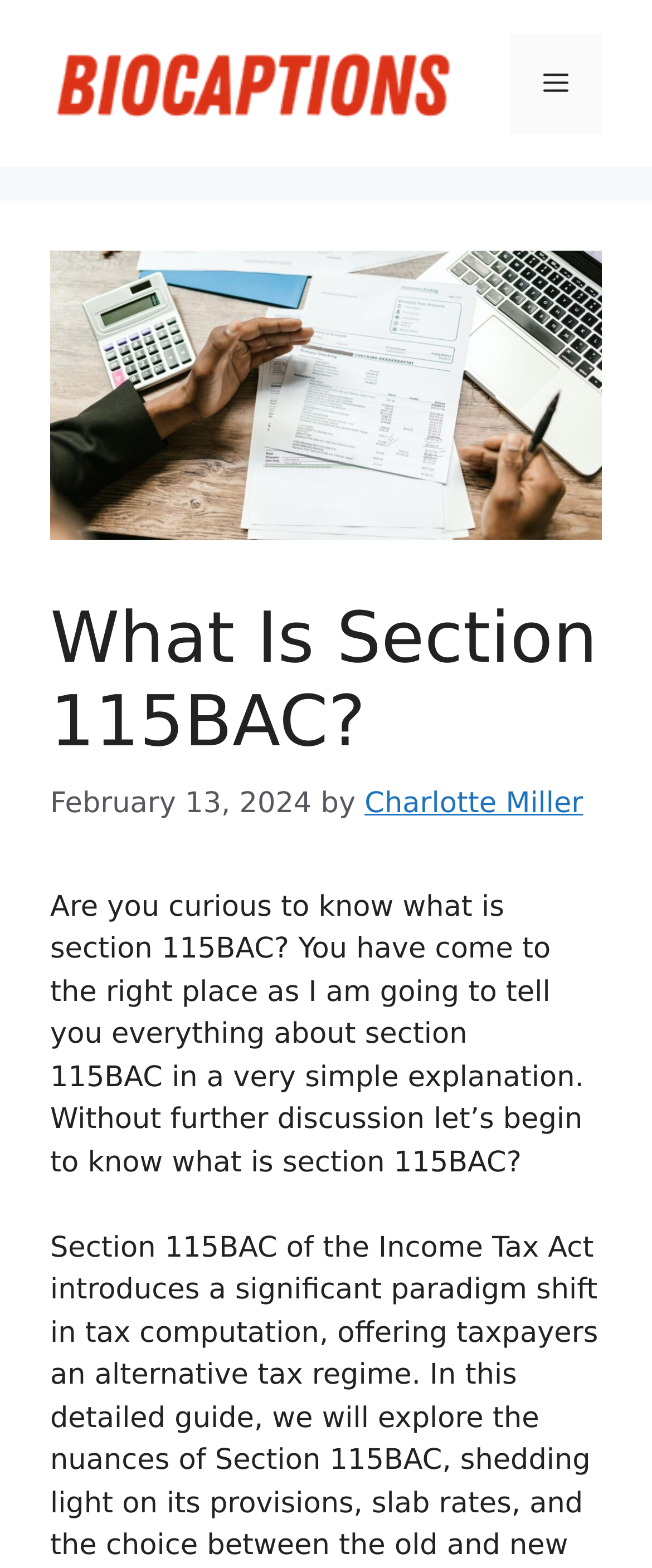Please look at the image and answer the question with a detailed explanation: Who is the author of the article?

The author of the article can be found in the link element, which is a child of the HeaderAsNonLandmark element. The link element has the text 'Charlotte Miller', indicating that this is the author of the article.